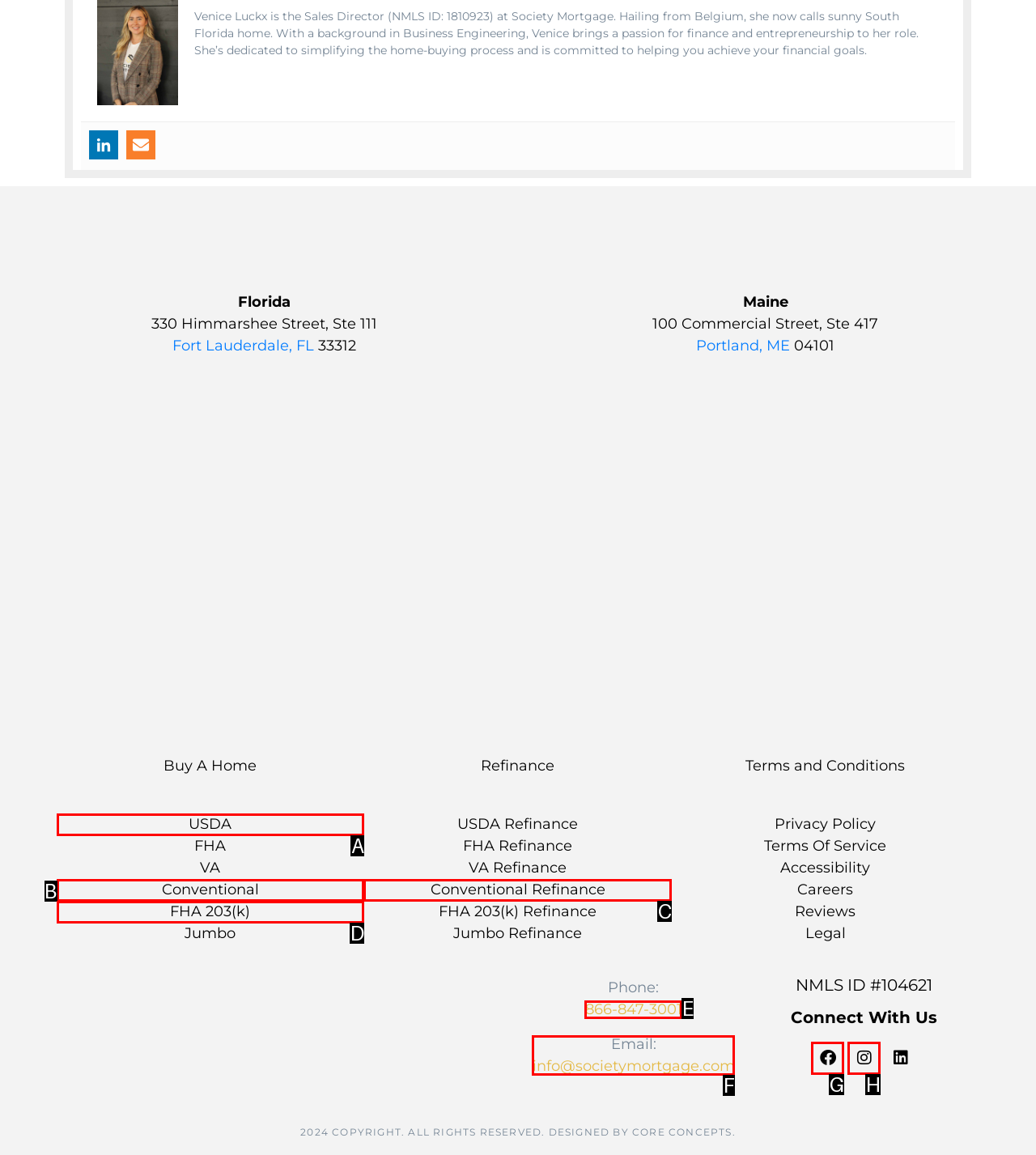Which HTML element matches the description: FHA 203(k)?
Reply with the letter of the correct choice.

D